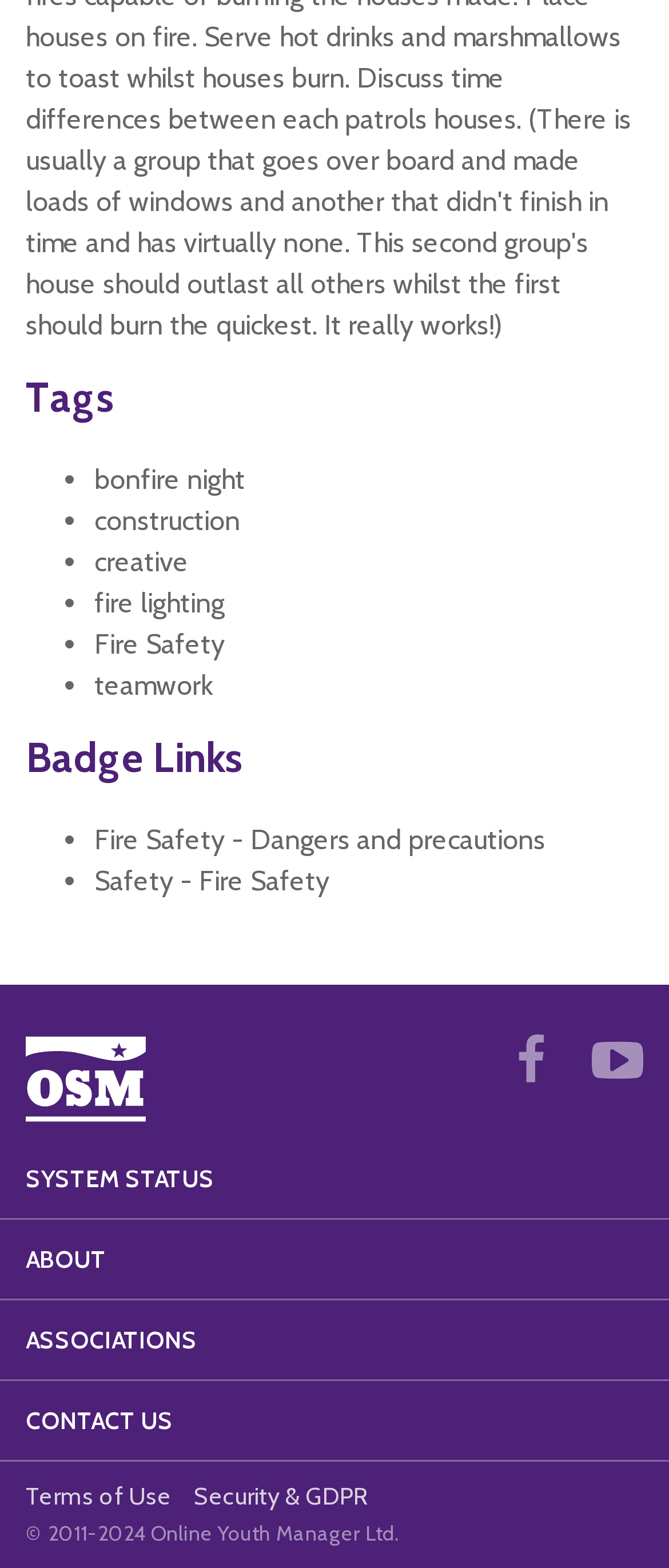Can you provide the bounding box coordinates for the element that should be clicked to implement the instruction: "Check 'SYSTEM STATUS'"?

[0.038, 0.726, 0.962, 0.776]